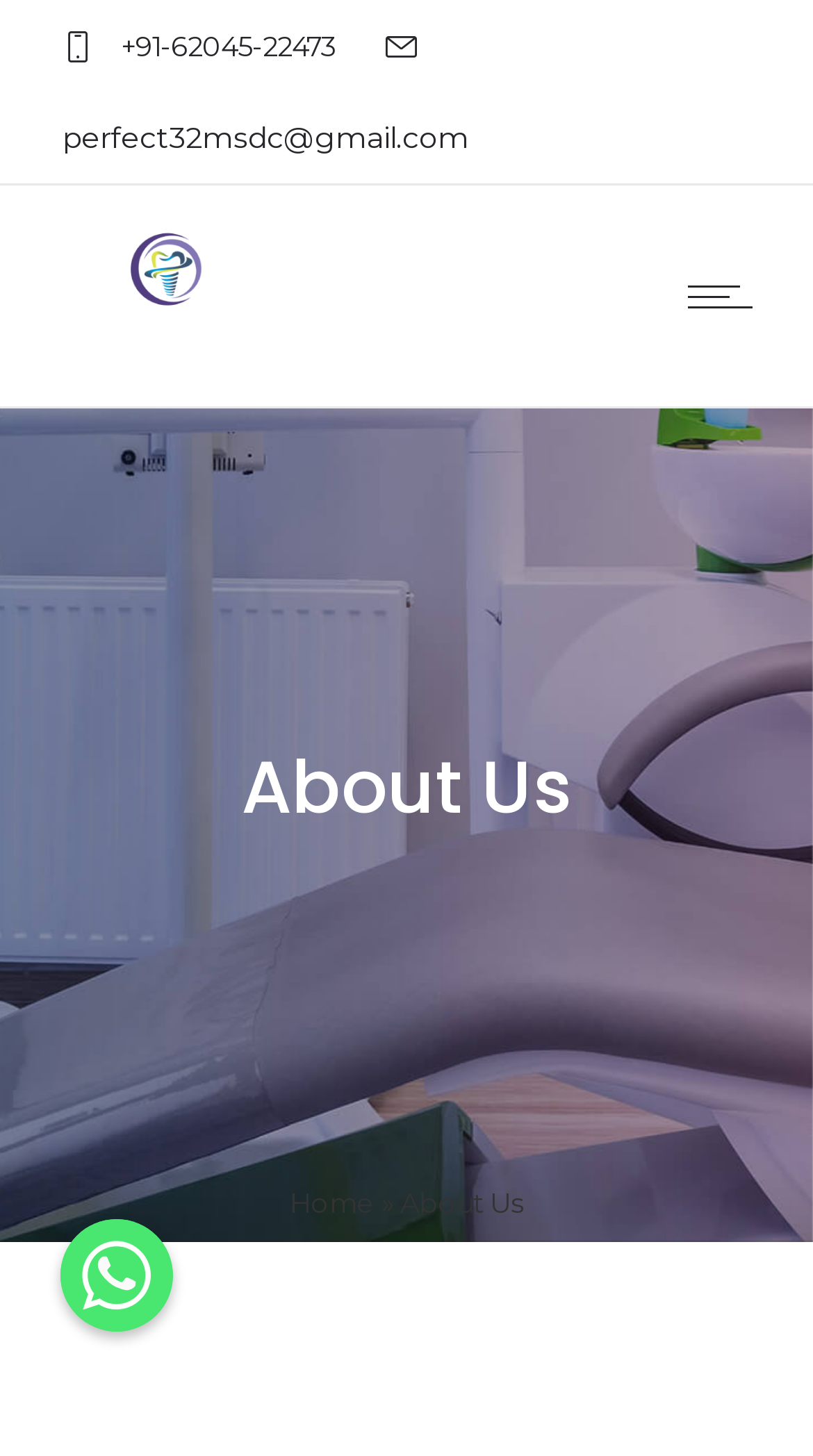Describe all the significant parts and information present on the webpage.

The webpage is about Perfect 32 Dental Clinic And Implant Centre's "About Us" page. At the top left, there is a logo image. Below the logo, there are two contact links: a phone number "+91-62045-22473" and an email address "perfect32msdc@gmail.com". 

On the top right, there is a link to open a mobile menu. 

The main content of the page starts with a heading "About Us" which is centered at the top of the page. 

Below the heading, there is a navigation menu with a link to "Home" followed by a right arrow symbol. 

At the bottom left, there is a Whatsapp link with a corresponding Whatsapp icon.